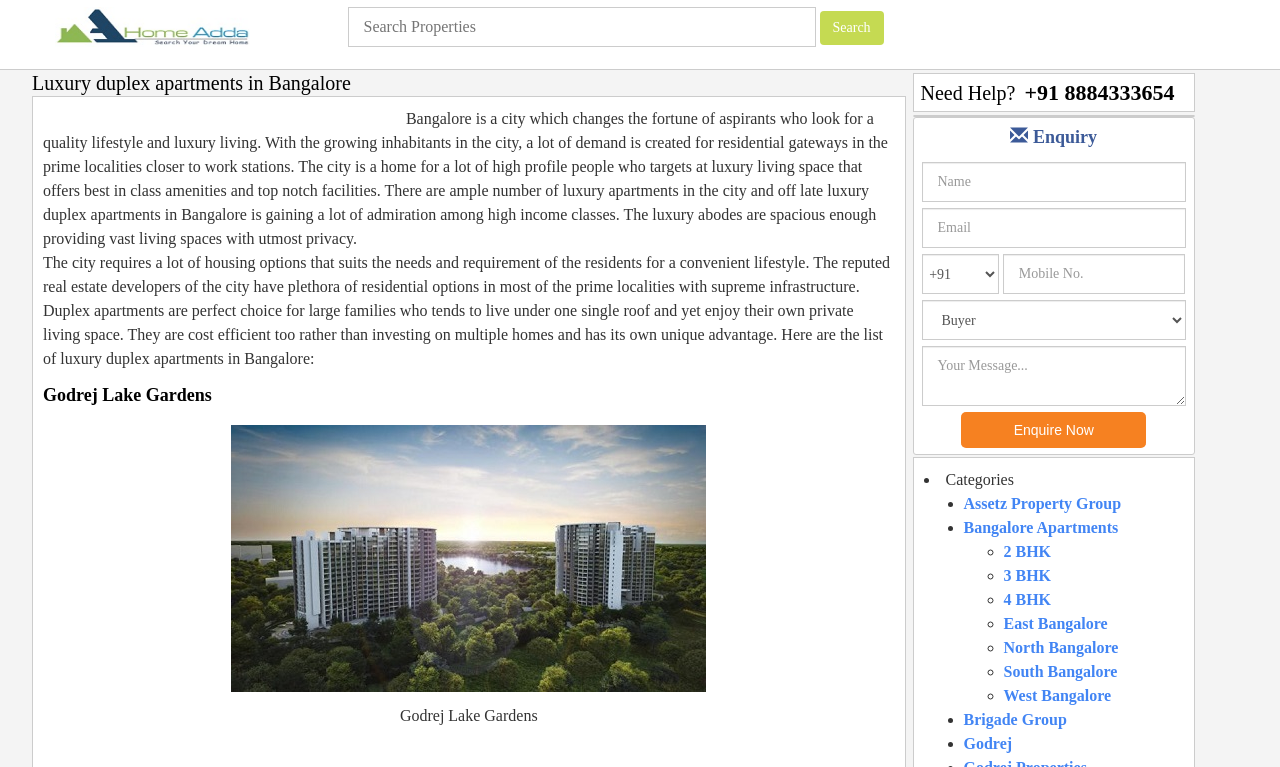Provide the bounding box coordinates in the format (top-left x, top-left y, bottom-right x, bottom-right y). All values are floating point numbers between 0 and 1. Determine the bounding box coordinate of the UI element described as: Best Of Cochrane

None